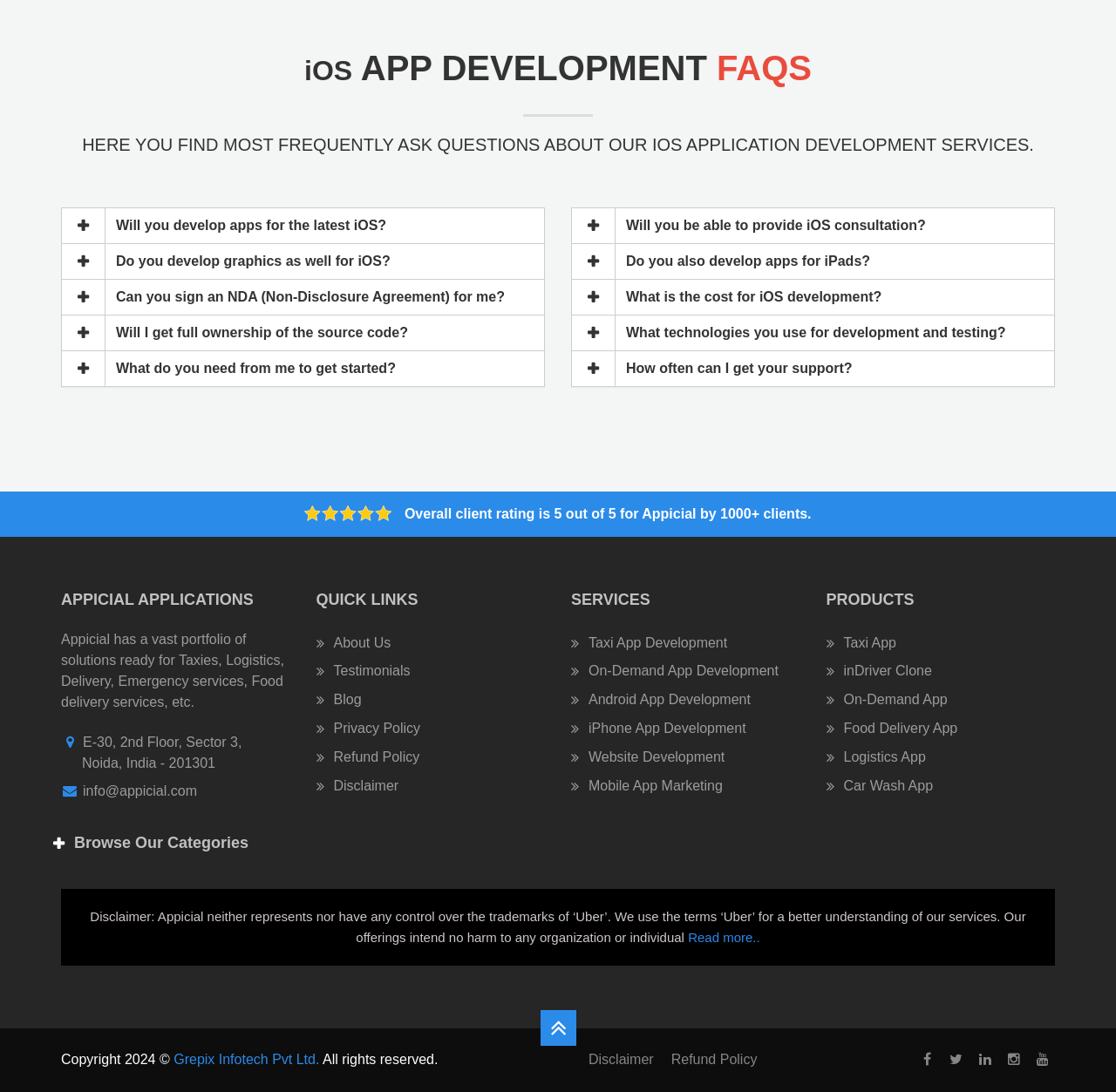Identify the bounding box coordinates for the region of the element that should be clicked to carry out the instruction: "Contact us at info@appicial.com". The bounding box coordinates should be four float numbers between 0 and 1, i.e., [left, top, right, bottom].

[0.074, 0.717, 0.177, 0.731]